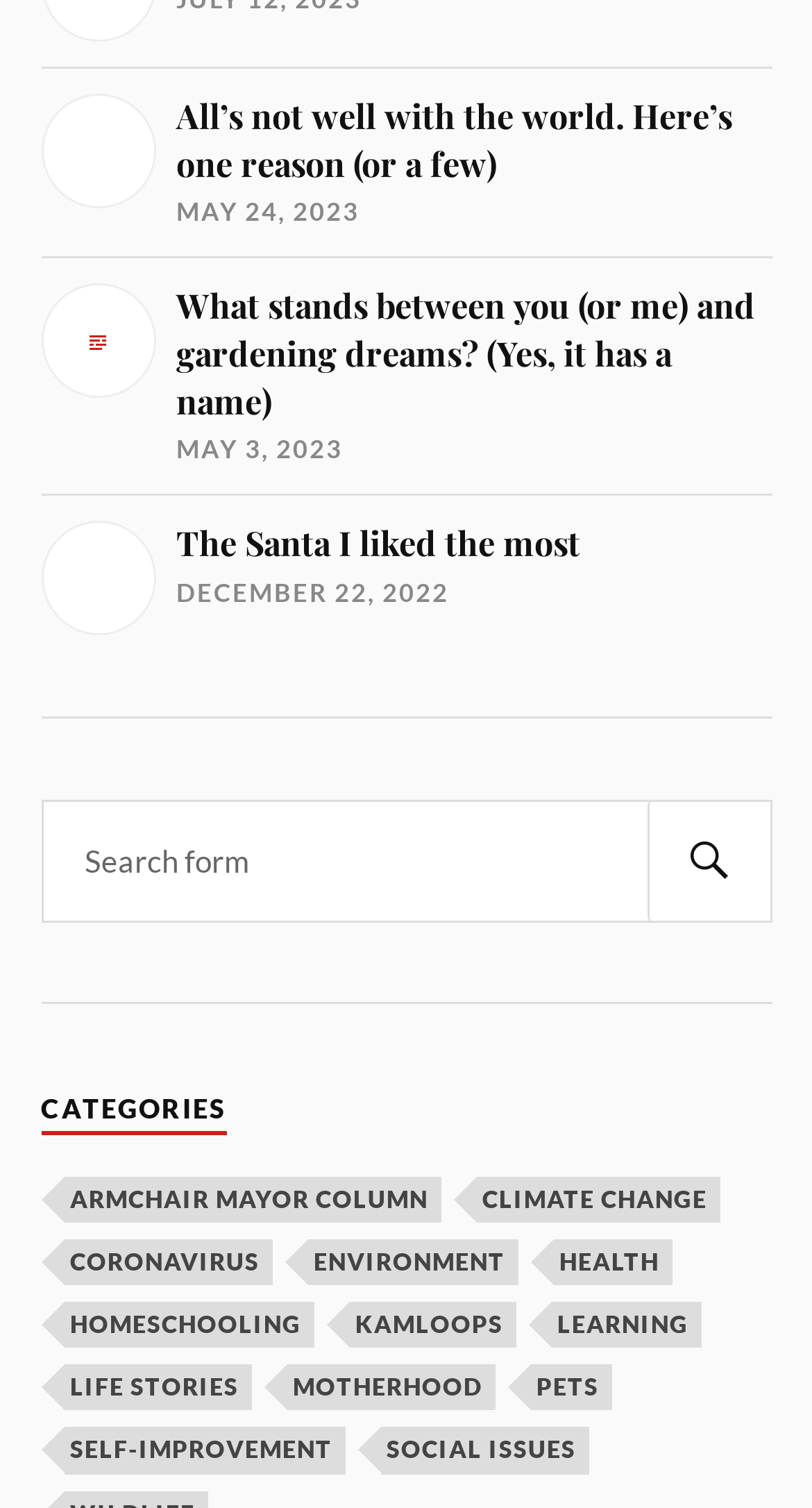Determine the coordinates of the bounding box that should be clicked to complete the instruction: "Click the 'Free Download' button". The coordinates should be represented by four float numbers between 0 and 1: [left, top, right, bottom].

None